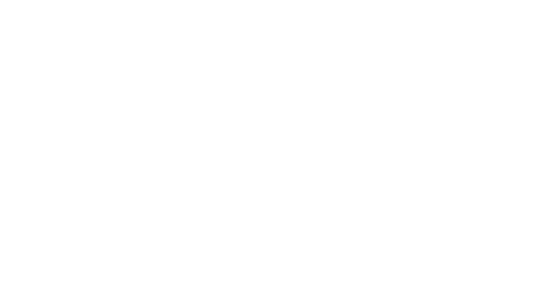Craft a descriptive caption that covers all aspects of the image.

This image is part of the promotional content for the "Meridian Diving Adventure – Raja Ampat," offered by Finisterra Travel Ltd. It showcases the allure of an 11-day diving experience, emphasizing the stunning underwater landscapes of Raja Ampat, a region renowned for its rich marine biodiversity. The surrounding text highlights the excitement of 30 dives and the incredible opportunities to explore vibrant coral reefs, making it an ideal destination for scuba divers. The visual element aims to captivate potential adventurers, inviting them to delve into the unique underwater world of Raja Ampat.